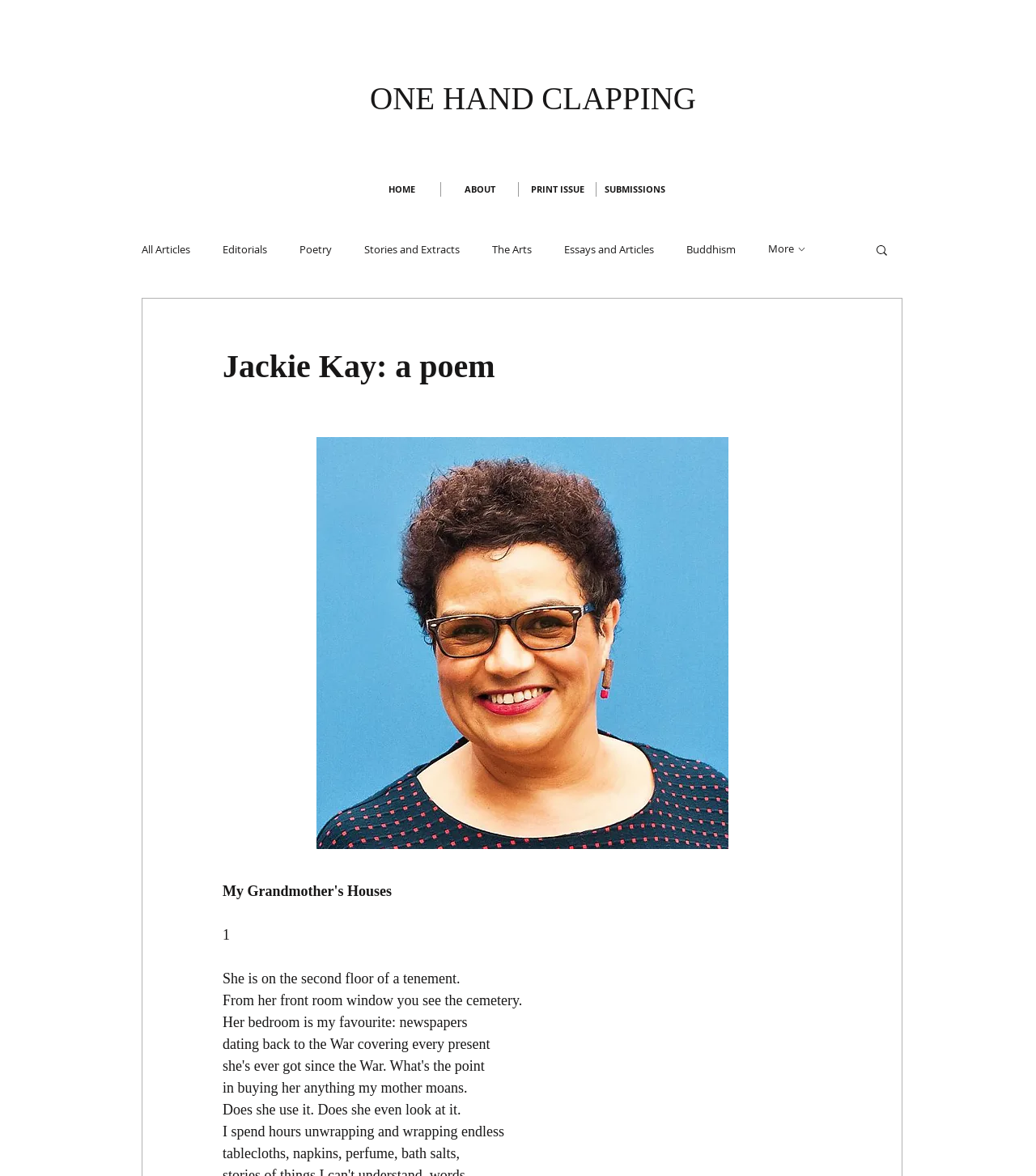Identify the bounding box coordinates for the region of the element that should be clicked to carry out the instruction: "Search for a poem". The bounding box coordinates should be four float numbers between 0 and 1, i.e., [left, top, right, bottom].

[0.844, 0.207, 0.859, 0.221]